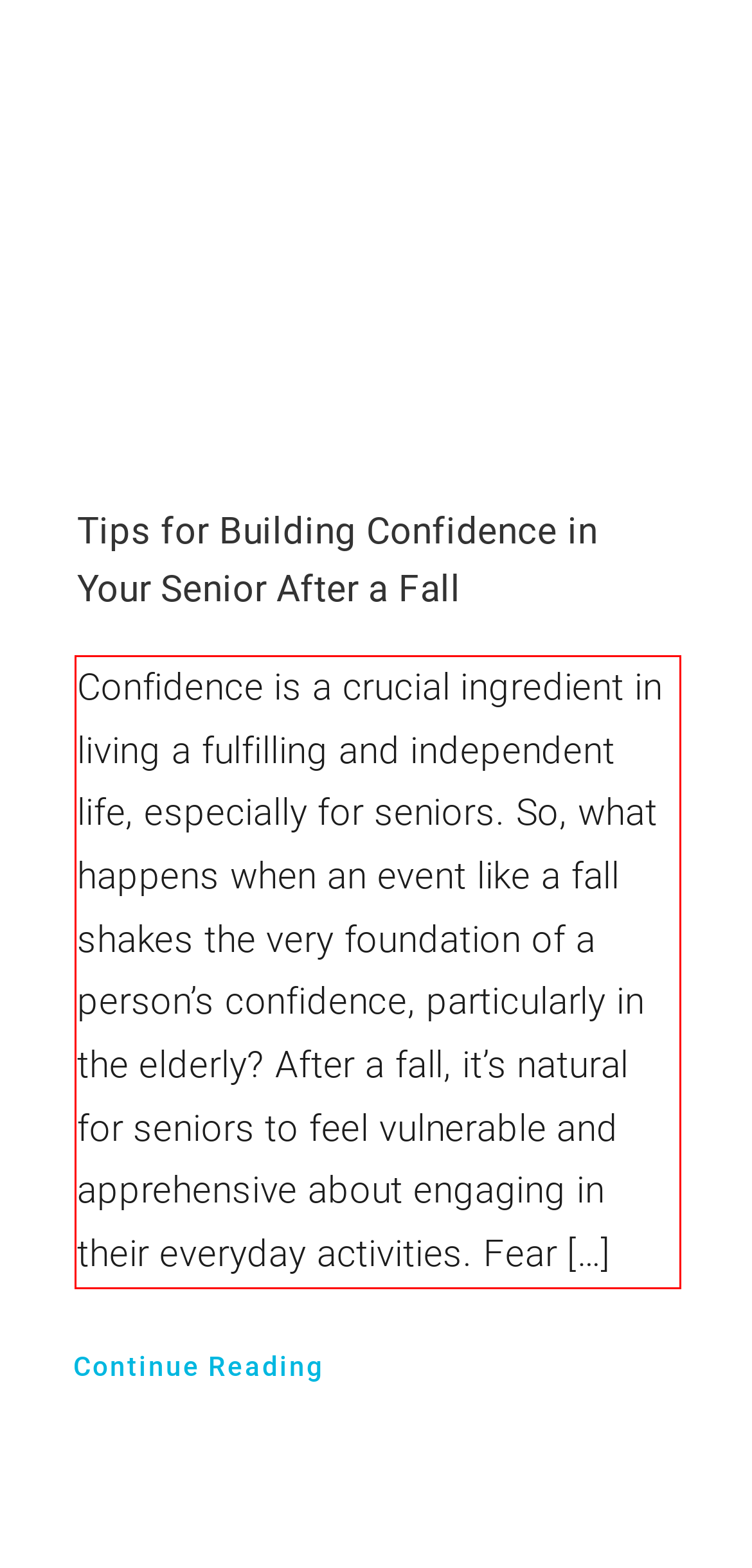Review the screenshot of the webpage and recognize the text inside the red rectangle bounding box. Provide the extracted text content.

Confidence is a crucial ingredient in living a fulfilling and independent life, especially for seniors. So, what happens when an event like a fall shakes the very foundation of a person’s confidence, particularly in the elderly? After a fall, it’s natural for seniors to feel vulnerable and apprehensive about engaging in their everyday activities. Fear […]